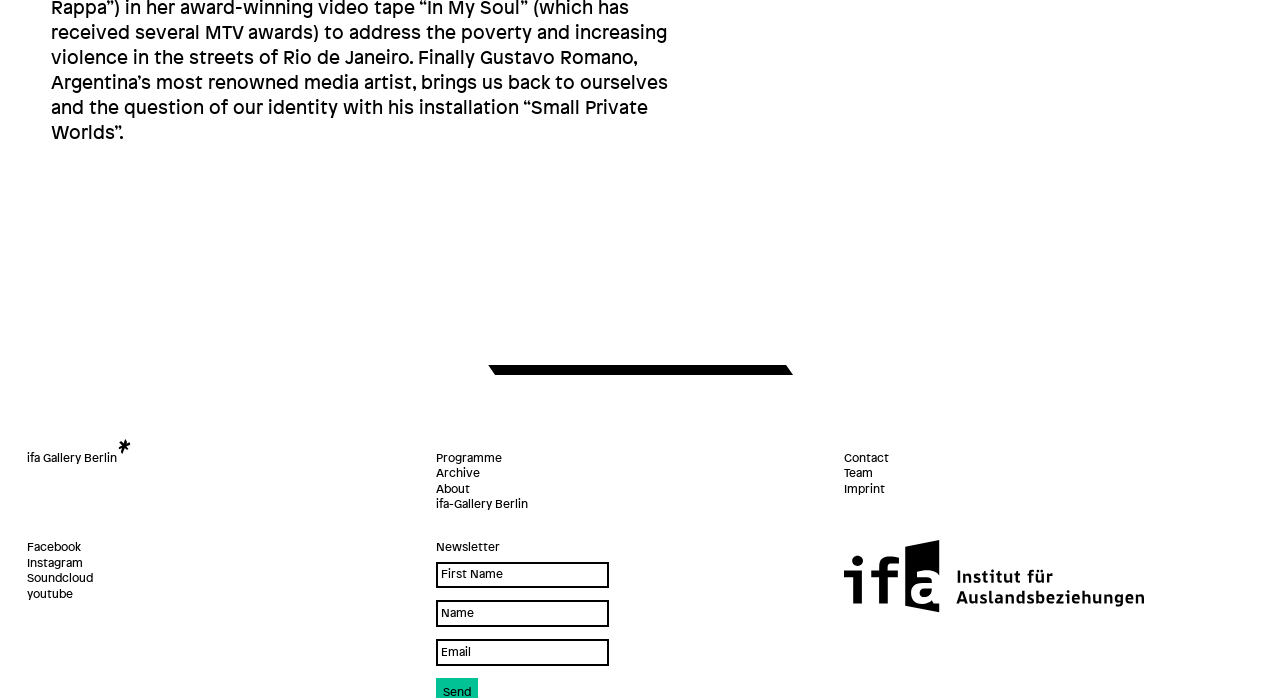Find and specify the bounding box coordinates that correspond to the clickable region for the instruction: "enter First Name".

[0.34, 0.805, 0.476, 0.843]